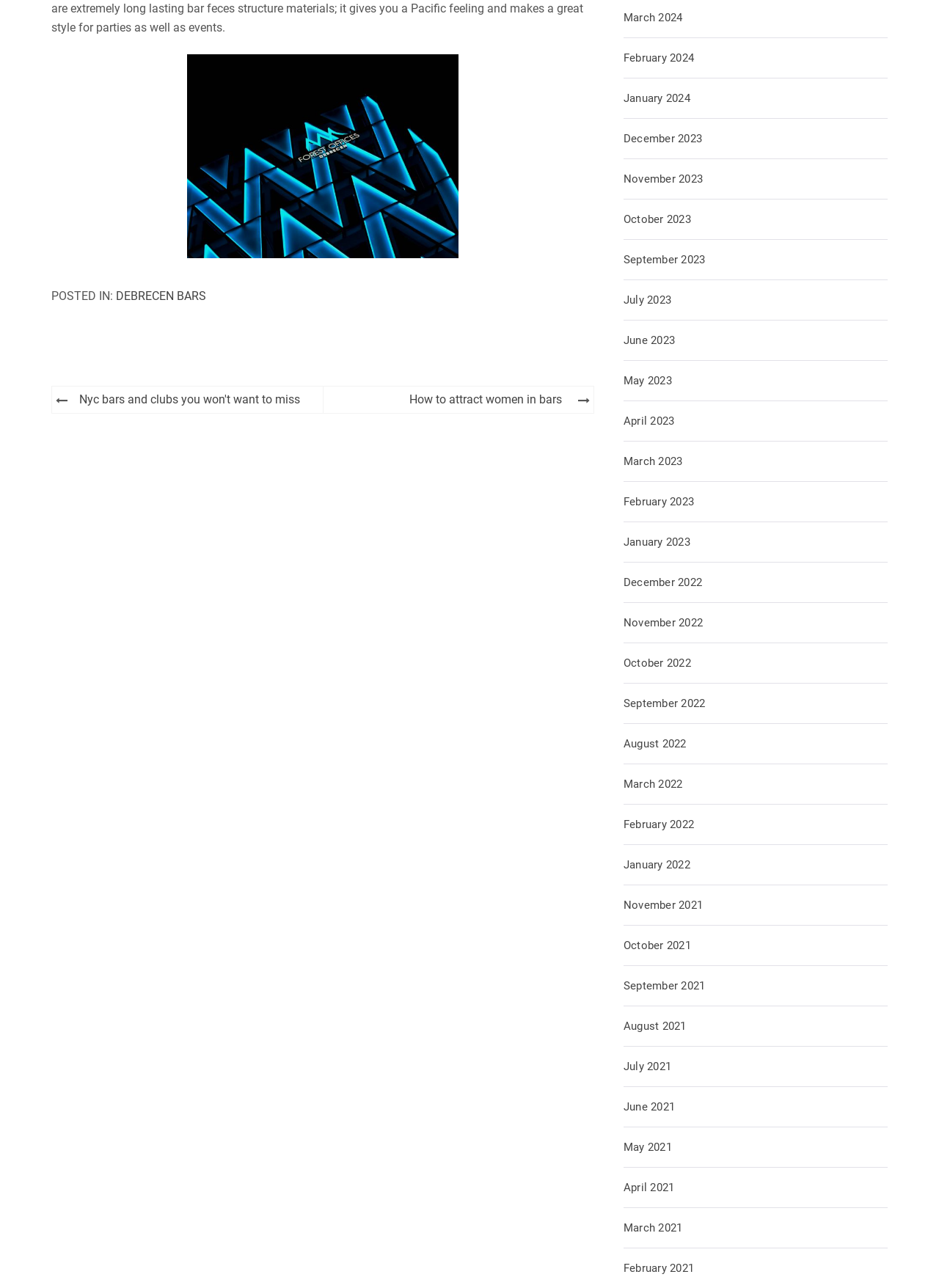Determine the bounding box coordinates of the clickable element to complete this instruction: "Read 'DEBRECEN BARS'". Provide the coordinates in the format of four float numbers between 0 and 1, [left, top, right, bottom].

[0.123, 0.224, 0.22, 0.235]